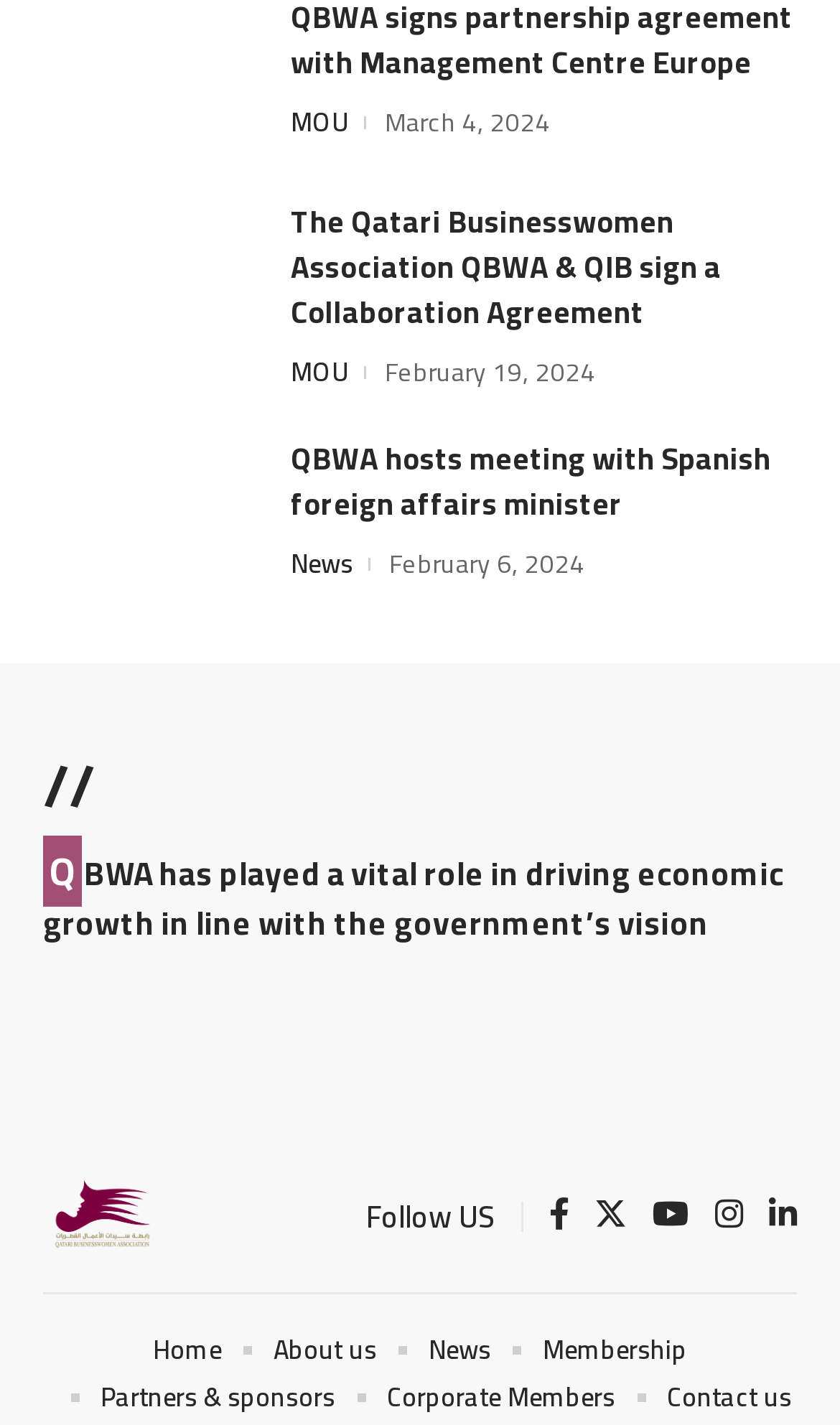Using the information in the image, give a detailed answer to the following question: How many social media platforms are linked?

I counted the number of social media links at the bottom of the webpage, which are Facebook, Twitter, YouTube, Instagram, and LinkedIn. There are five social media platforms linked.